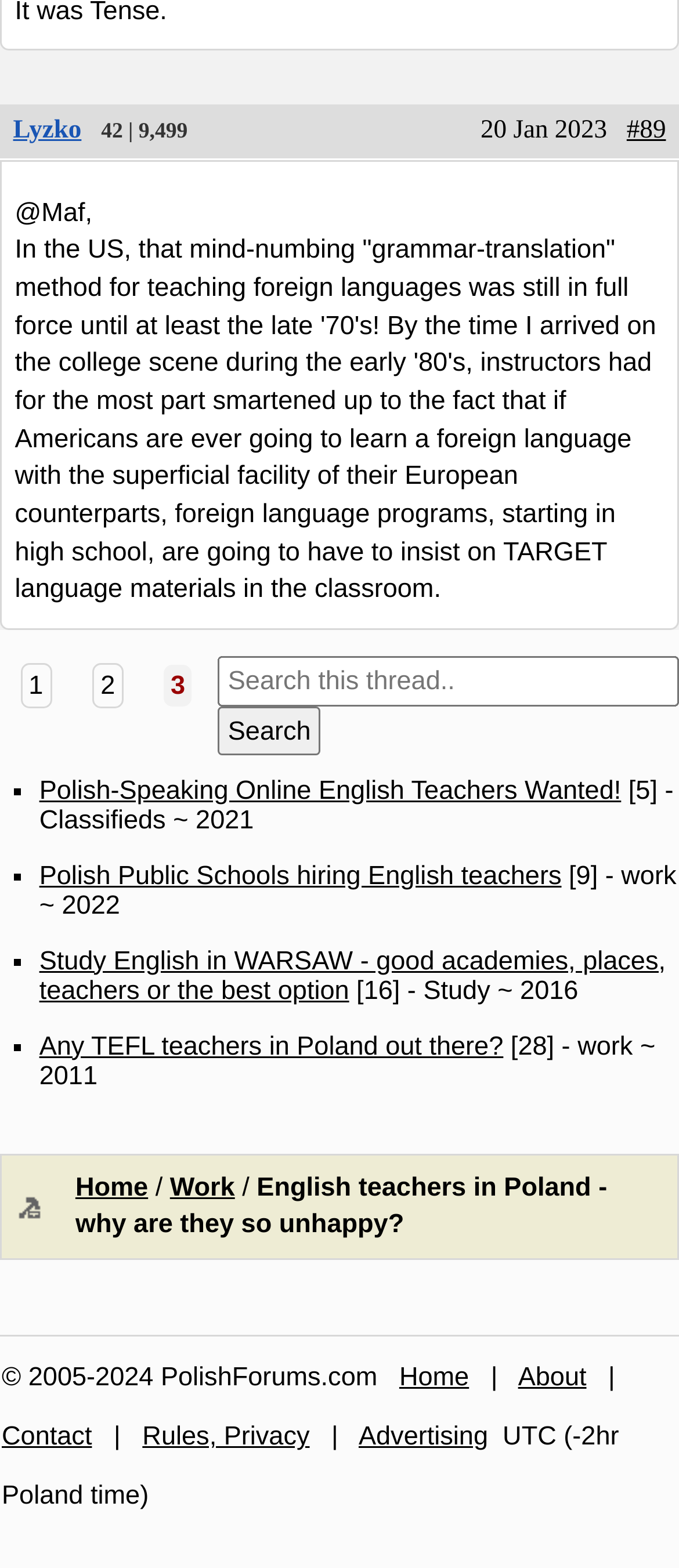What is the date of the thread?
Please provide a comprehensive answer based on the details in the screenshot.

I found the date of the thread by looking at the StaticText element with the text '20 Jan 2023' which is a child of the article element, indicating that the thread was posted on 20 January 2023.